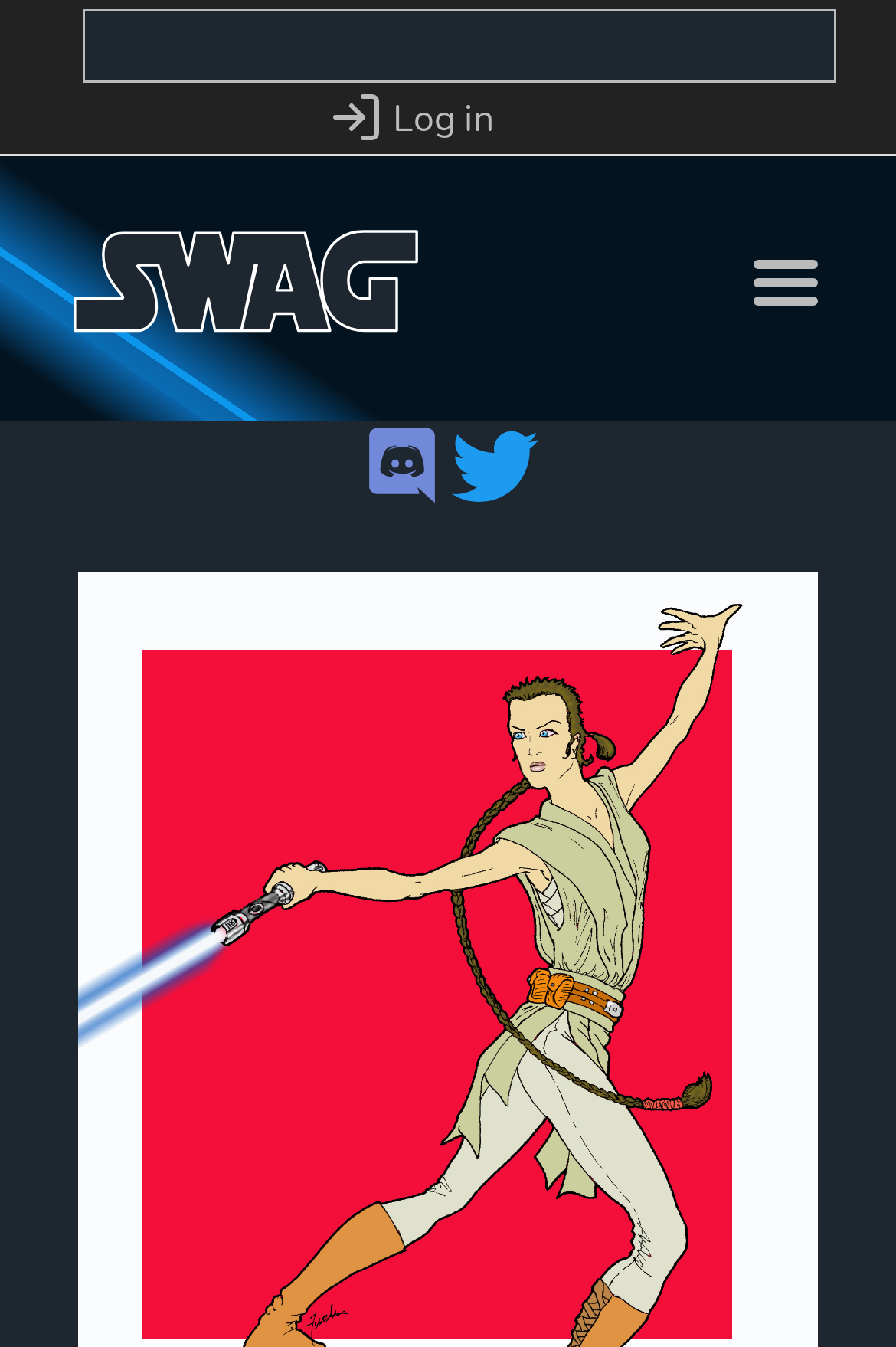Answer the question using only one word or a concise phrase: Is there a way to skip to main content?

Yes